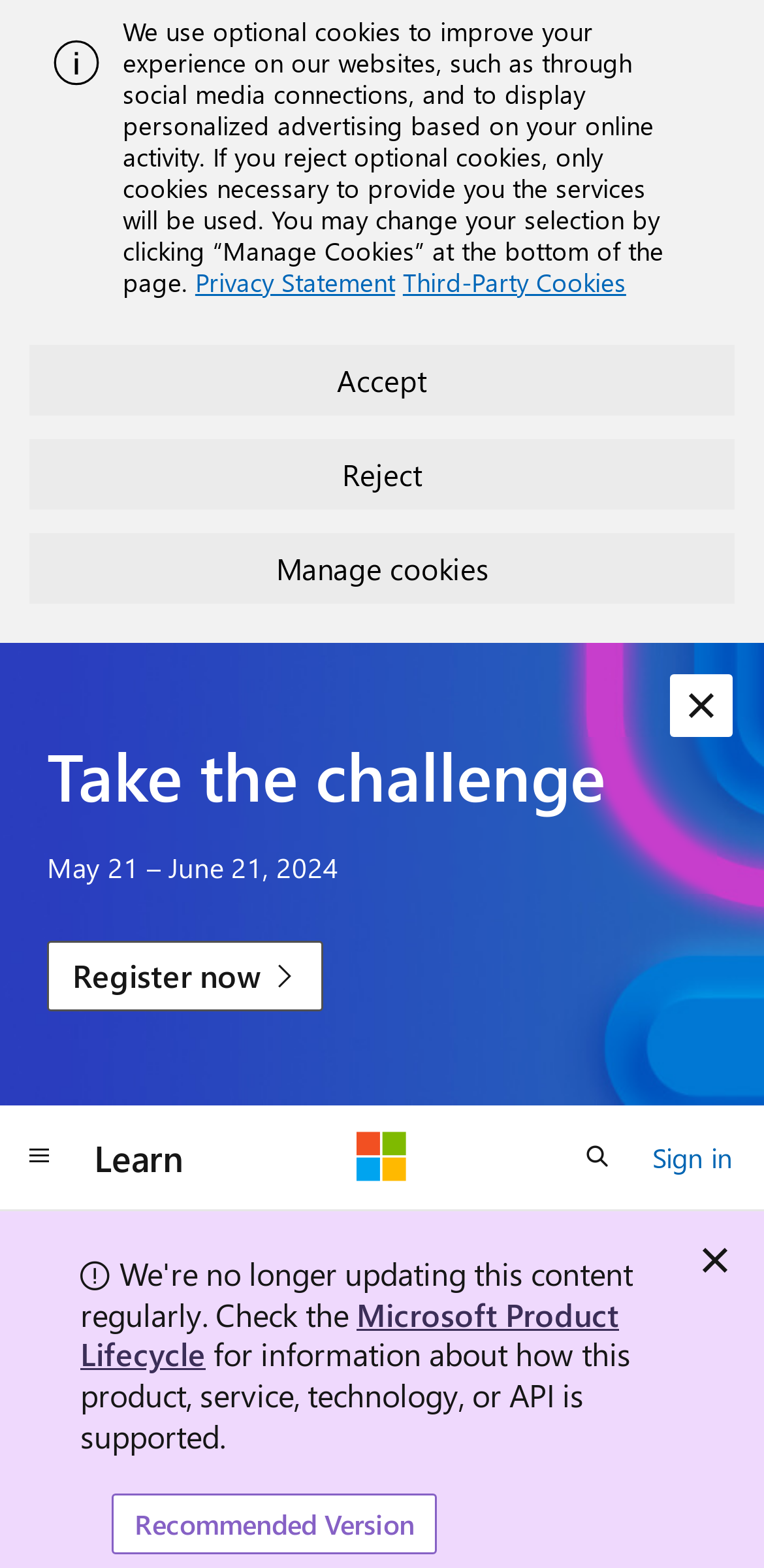Give a concise answer using one word or a phrase to the following question:
What is the purpose of the 'Global navigation' button?

To navigate globally